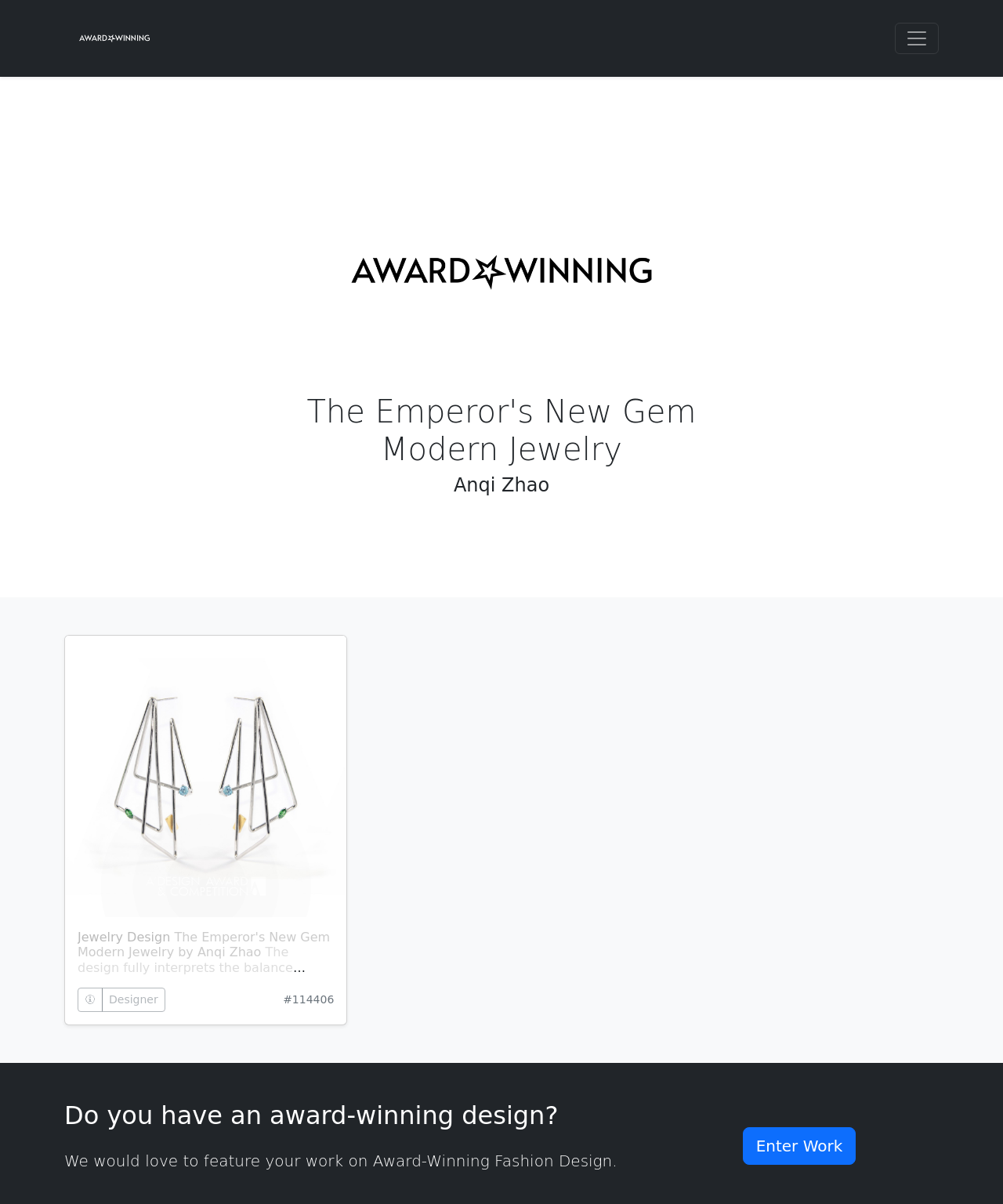What is the call-to-action for award-winning designers?
Refer to the image and provide a one-word or short phrase answer.

Enter Work